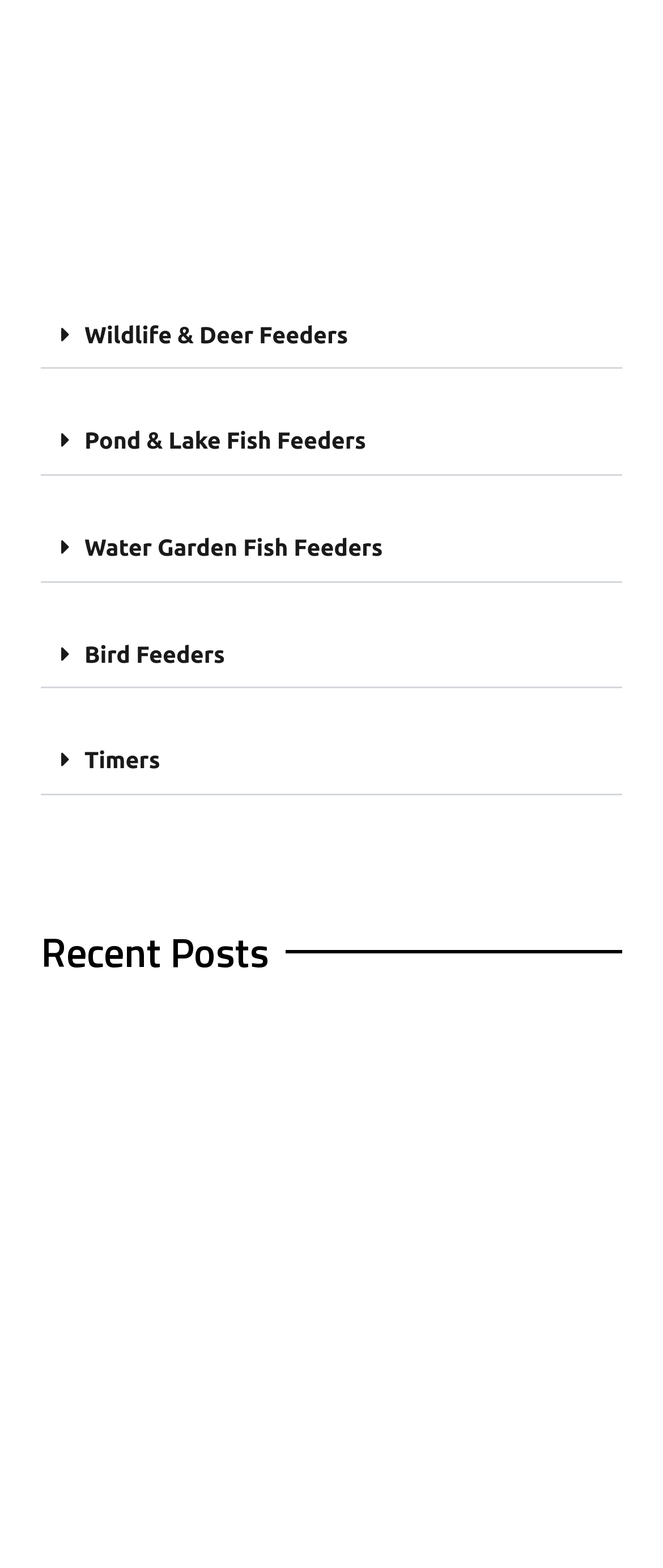What type of feeders are listed on the webpage?
Provide a detailed and well-explained answer to the question.

By examining the buttons on the webpage, I can see that there are five types of feeders listed, which are Wildlife & Deer Feeders, Pond & Lake Fish Feeders, Water Garden Fish Feeders, Bird Feeders, and Timers.